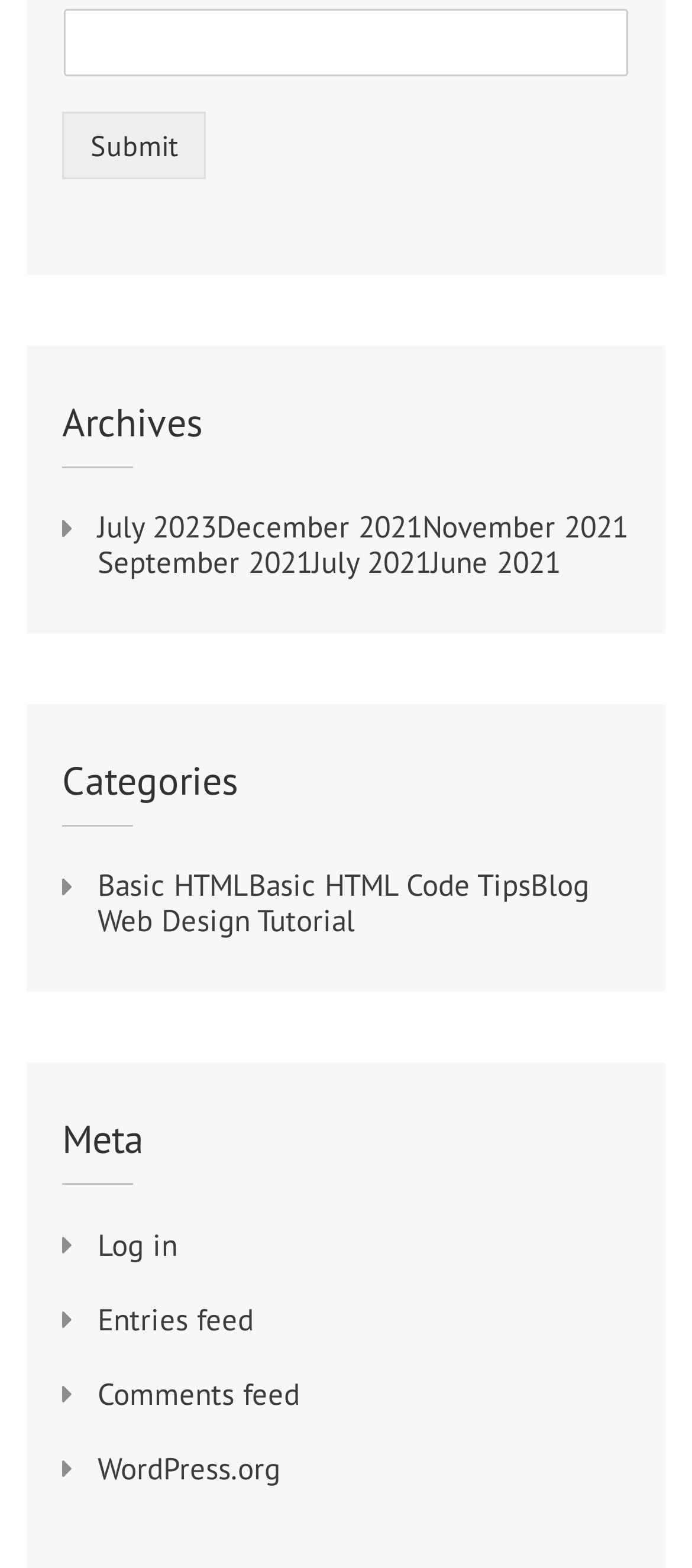Can you find the bounding box coordinates for the UI element given this description: "Web Design Tutorial"? Provide the coordinates as four float numbers between 0 and 1: [left, top, right, bottom].

[0.141, 0.575, 0.513, 0.598]